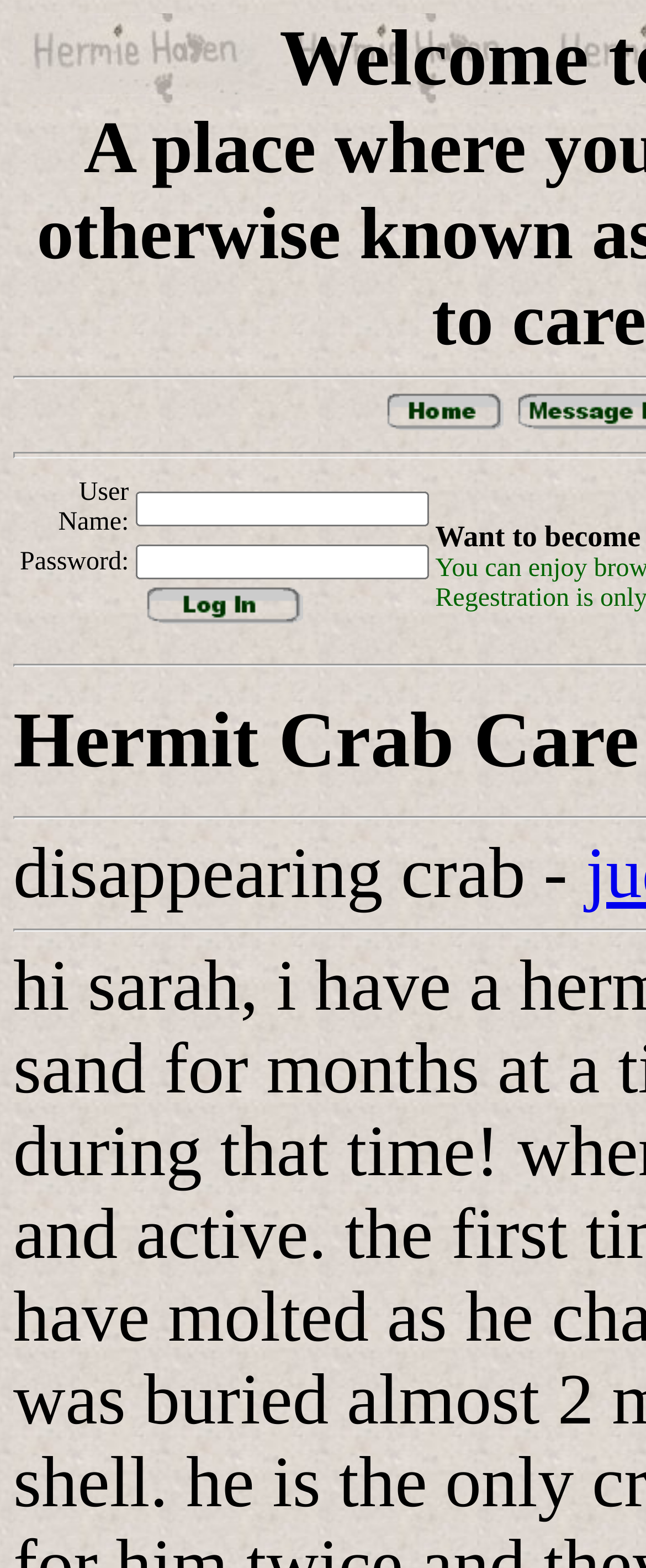Provide a brief response in the form of a single word or phrase:
What is the text above the login form?

Hermit Crab Care